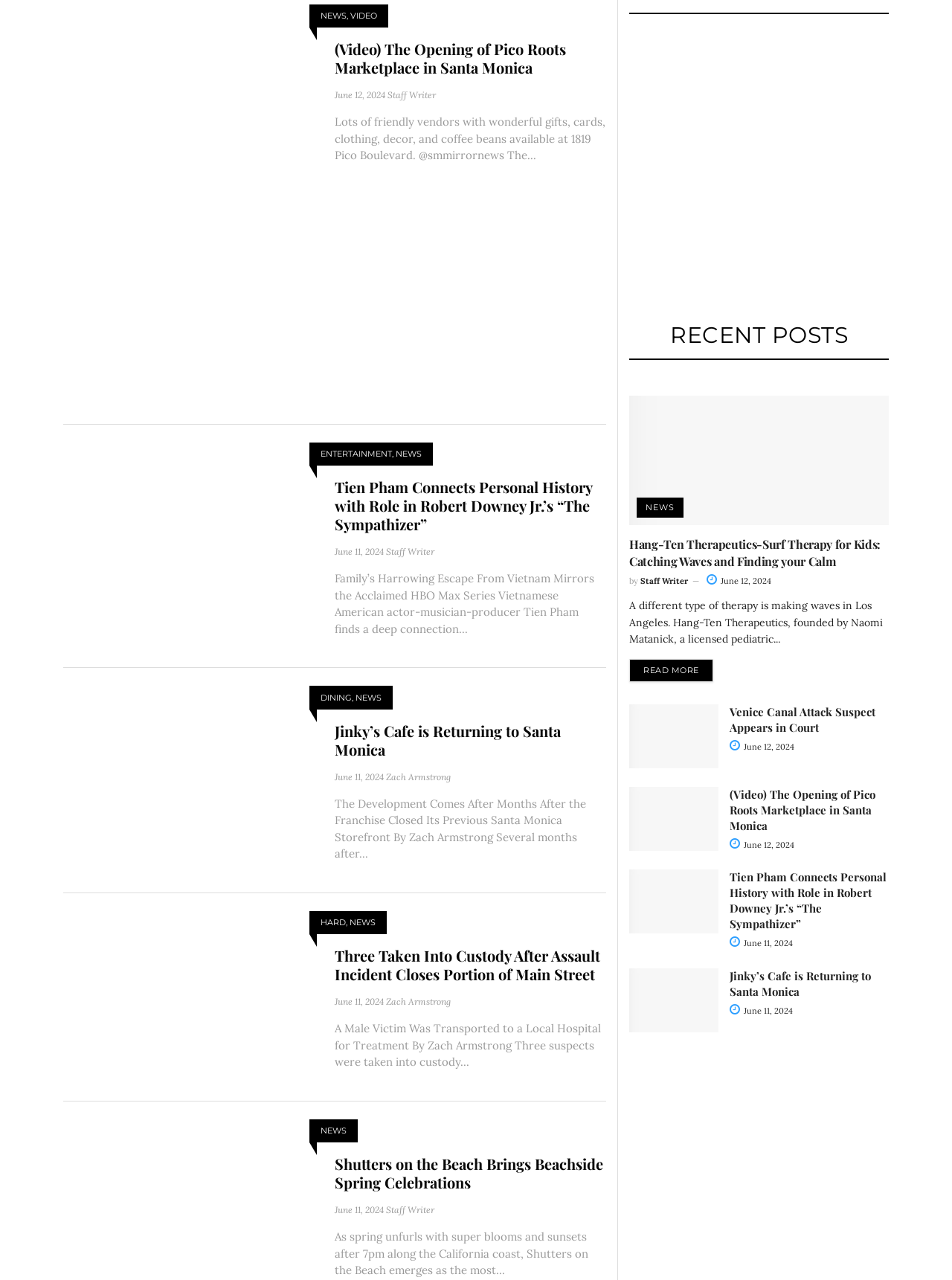Please provide the bounding box coordinates in the format (top-left x, top-left y, bottom-right x, bottom-right y). Remember, all values are floating point numbers between 0 and 1. What is the bounding box coordinate of the region described as: parent_node: NEWS

[0.661, 0.309, 0.934, 0.41]